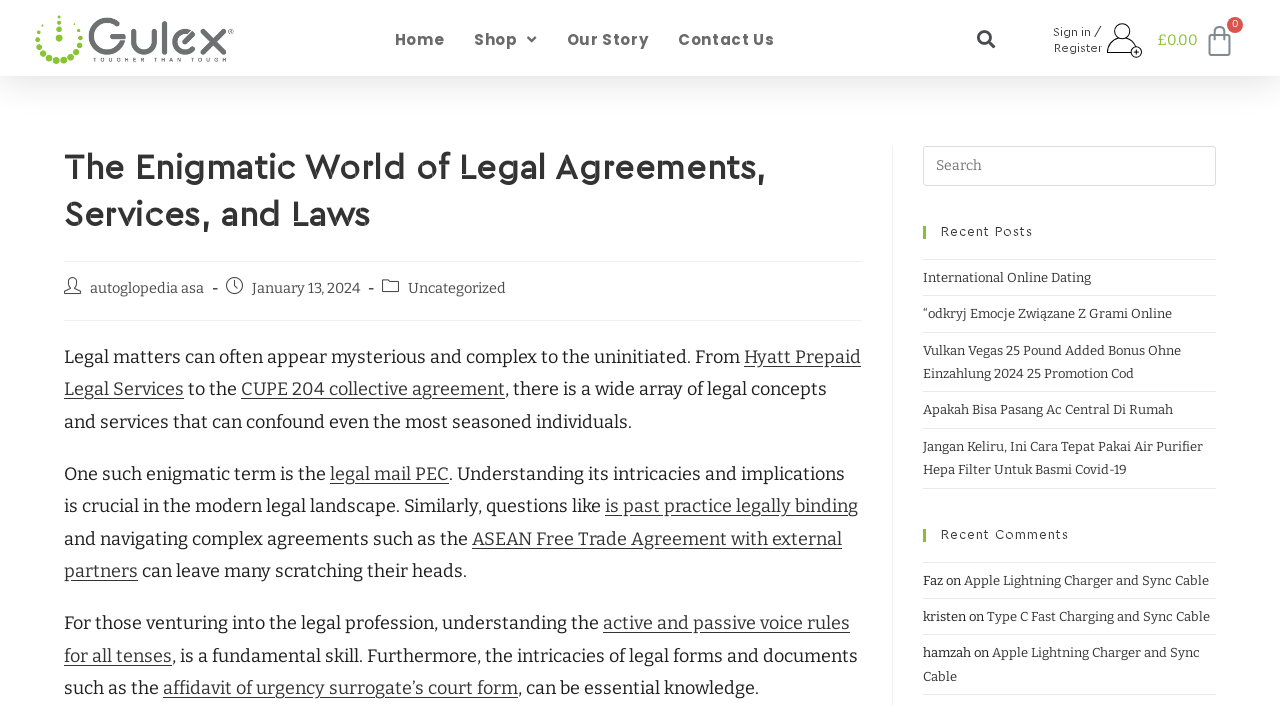Please locate the bounding box coordinates of the element that needs to be clicked to achieve the following instruction: "Sign in or register". The coordinates should be four float numbers between 0 and 1, i.e., [left, top, right, bottom].

[0.822, 0.036, 0.861, 0.077]